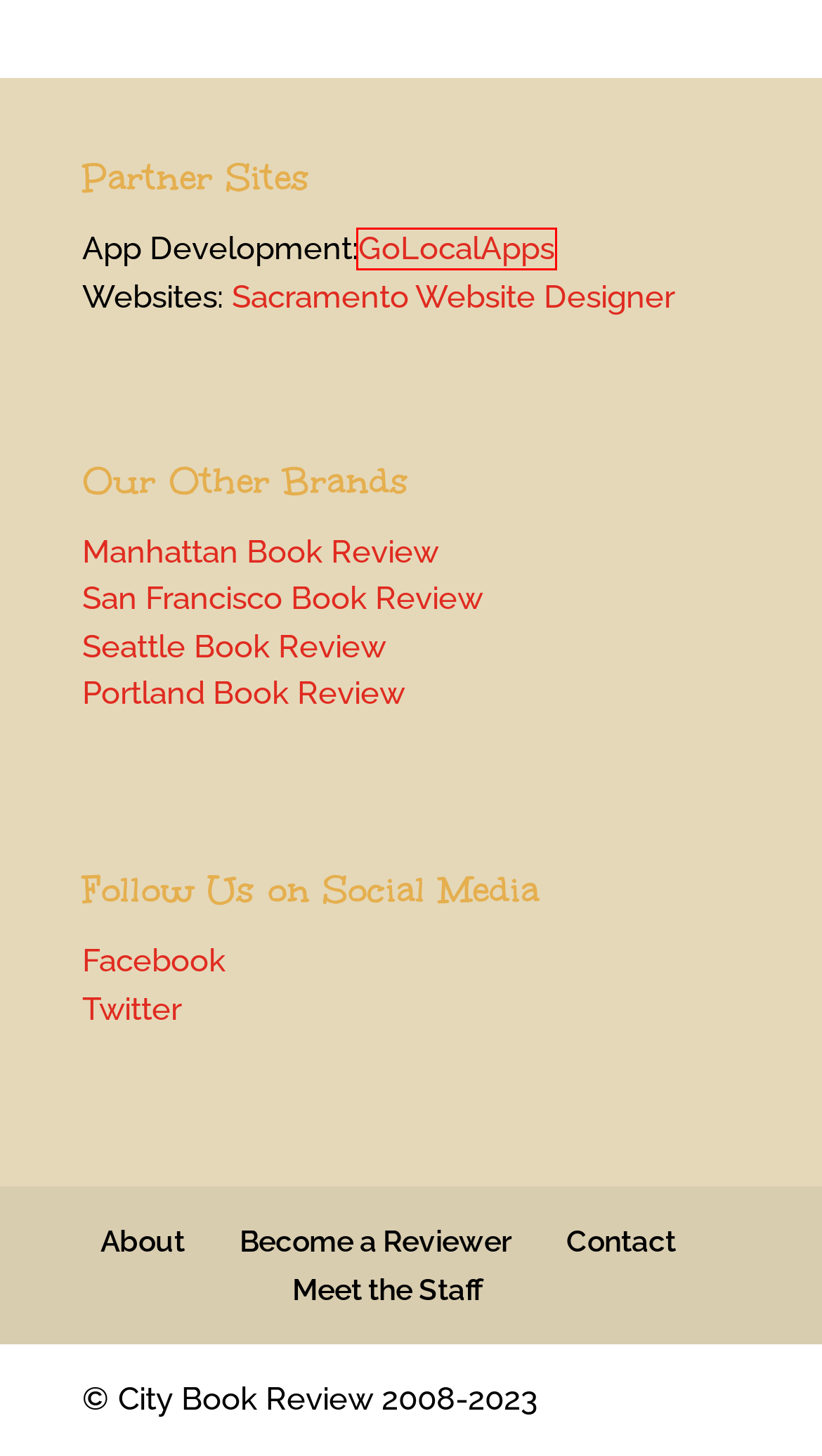You have a screenshot showing a webpage with a red bounding box highlighting an element. Choose the webpage description that best fits the new webpage after clicking the highlighted element. The descriptions are:
A. Miriam - Age 10 | Kids' BookBuzz
B. The Familiars #4: Palace of Dreams | Kids' BookBuzz
C. Home - Manhattan Book Review
D. Almost Super | Kids' BookBuzz
E. GoLocalApps | Making finding easier | Your local app developer
F. Tweens | Kids' BookBuzz
G. Contact | Kids' BookBuzz
H. Become a Reviewer | Kids' BookBuzz

E